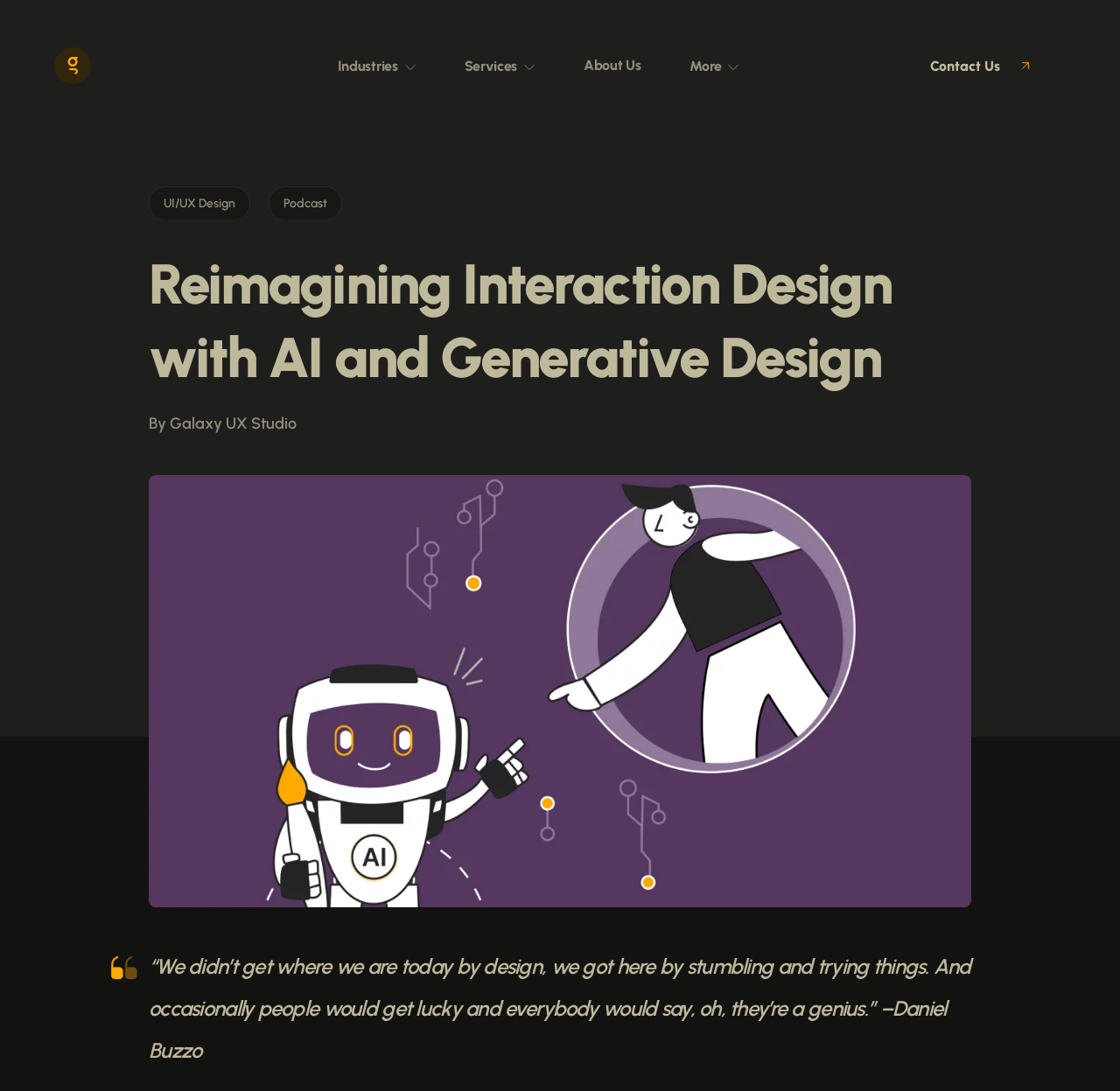Given the description "UI/UX Design", determine the bounding box of the corresponding UI element.

[0.133, 0.171, 0.223, 0.201]